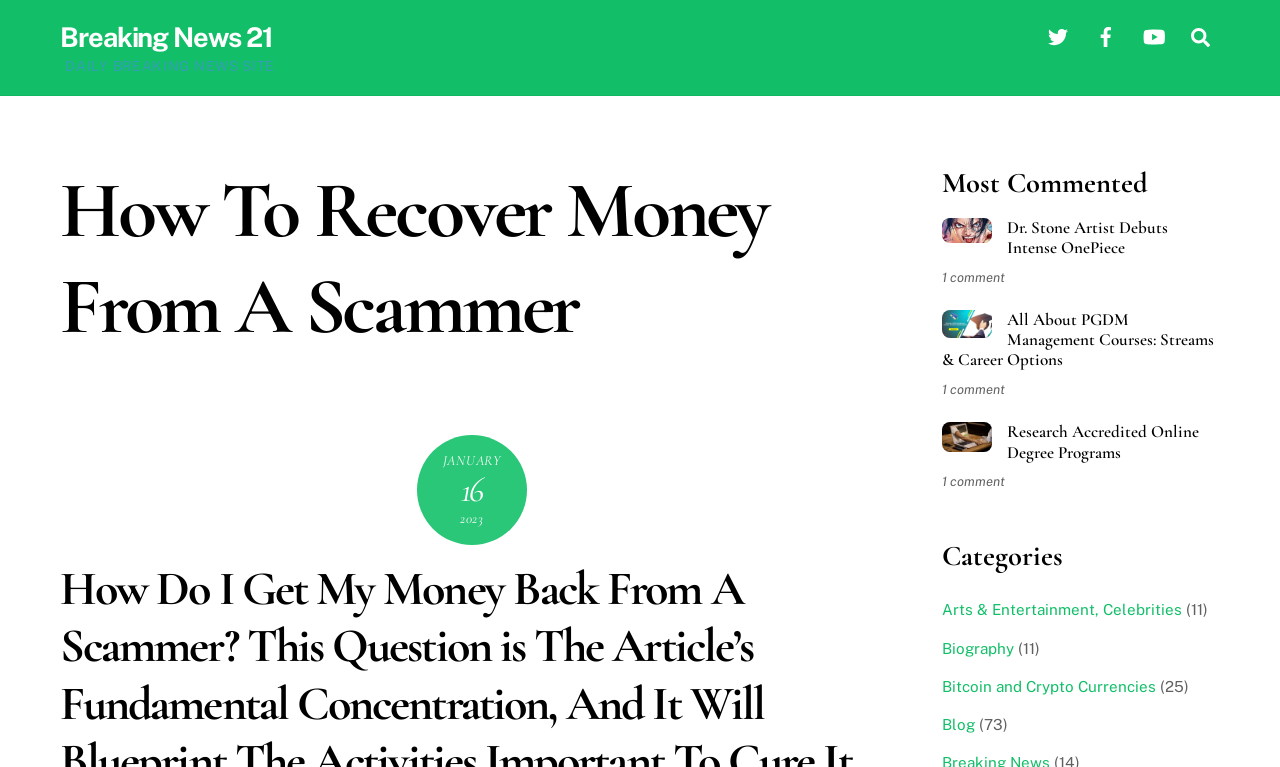What is the name of the website?
Provide an in-depth and detailed explanation in response to the question.

I determined the name of the website by looking at the link element with the text 'Breaking News 21' at the top of the webpage, which is likely to be the website's title or logo.